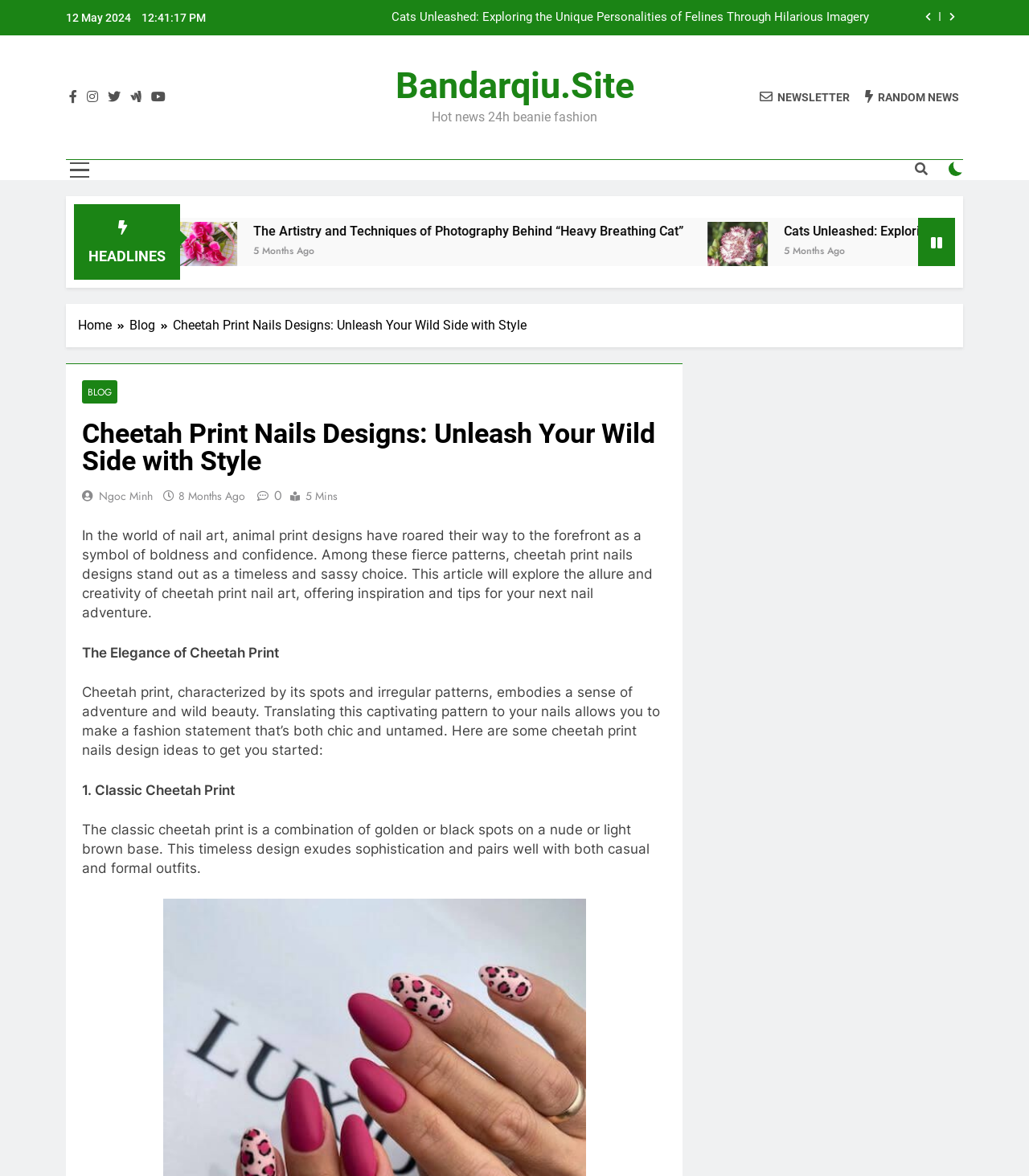What is the category of the article?
Please provide a comprehensive and detailed answer to the question.

I found the category of the article by looking at the breadcrumbs navigation at the top of the webpage. It says 'Home > Blog > Cheetah Print Nails Designs: Unleash Your Wild Side with Style'.